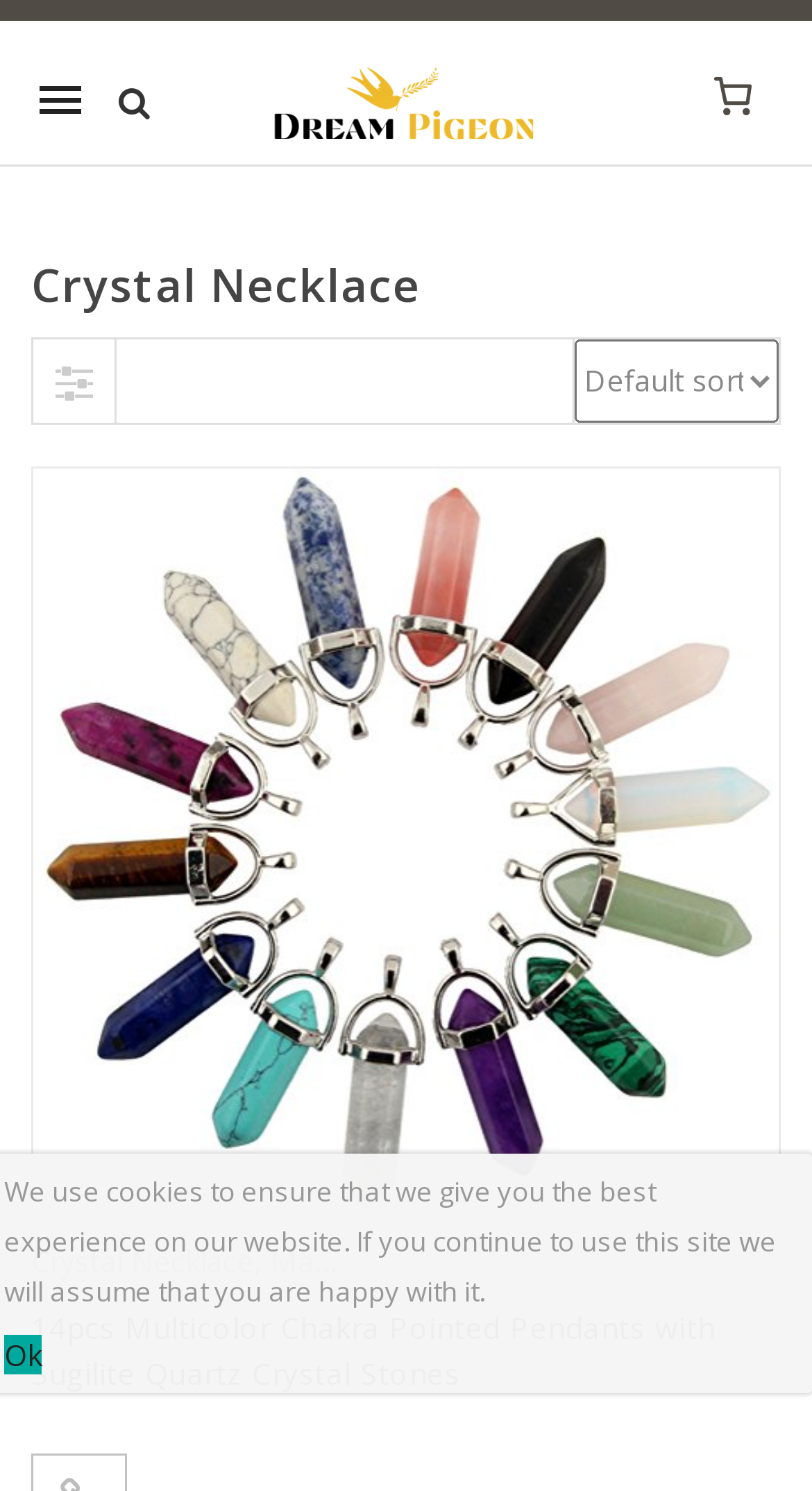Identify the bounding box coordinates for the element that needs to be clicked to fulfill this instruction: "Go to Dream Pigeon homepage". Provide the coordinates in the format of four float numbers between 0 and 1: [left, top, right, bottom].

[0.315, 0.014, 0.685, 0.101]